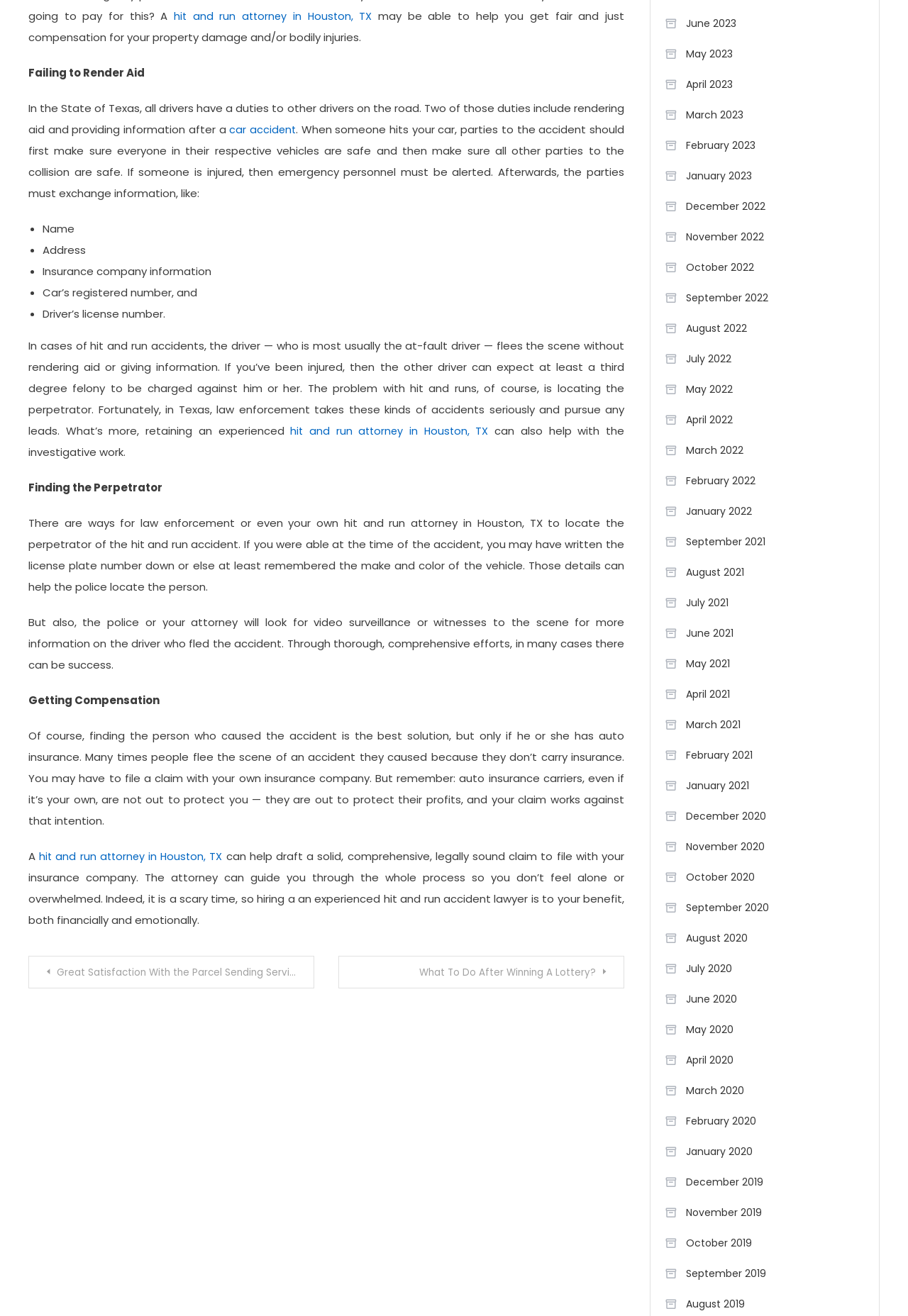Determine the bounding box for the HTML element described here: "March 2020". The coordinates should be given as [left, top, right, bottom] with each number being a float between 0 and 1.

[0.732, 0.82, 0.82, 0.837]